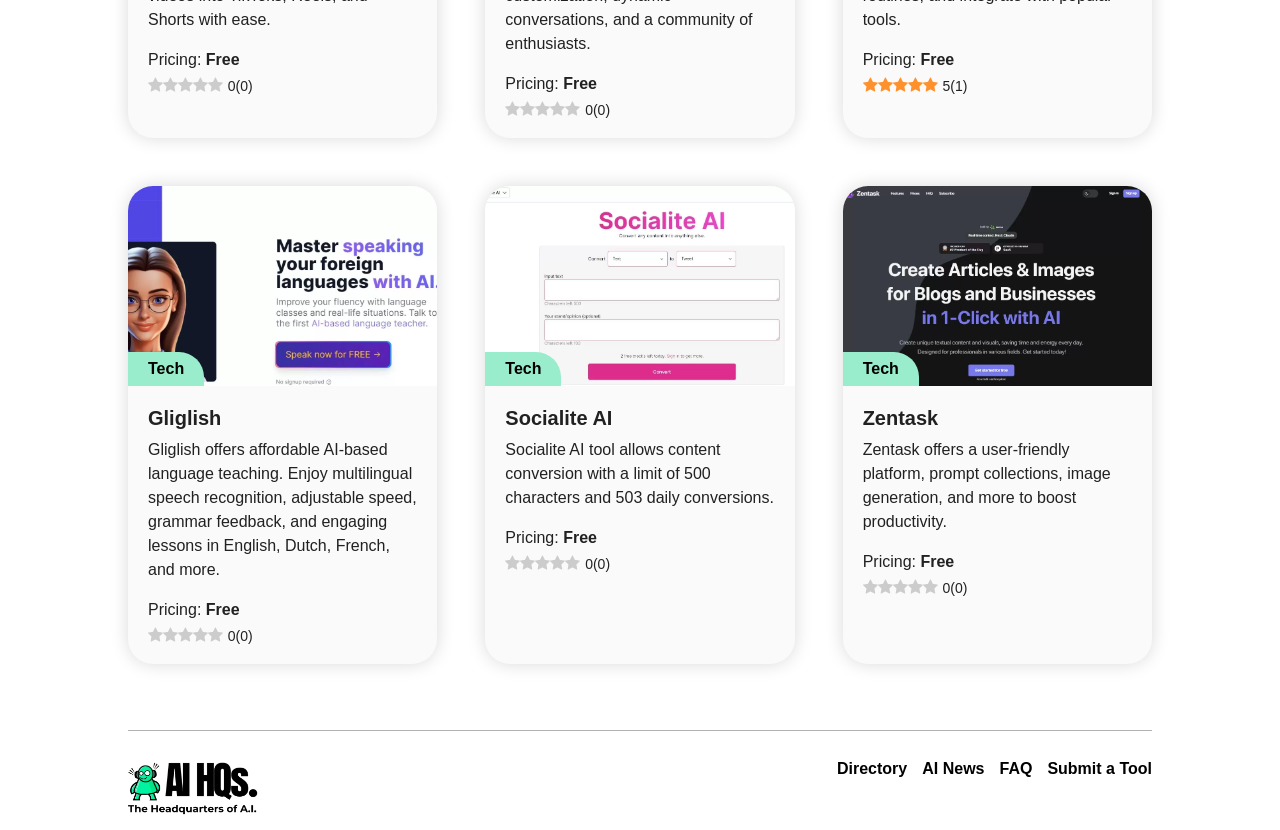Provide a brief response using a word or short phrase to this question:
What is Gliglish Tech offering?

AI-based language teaching